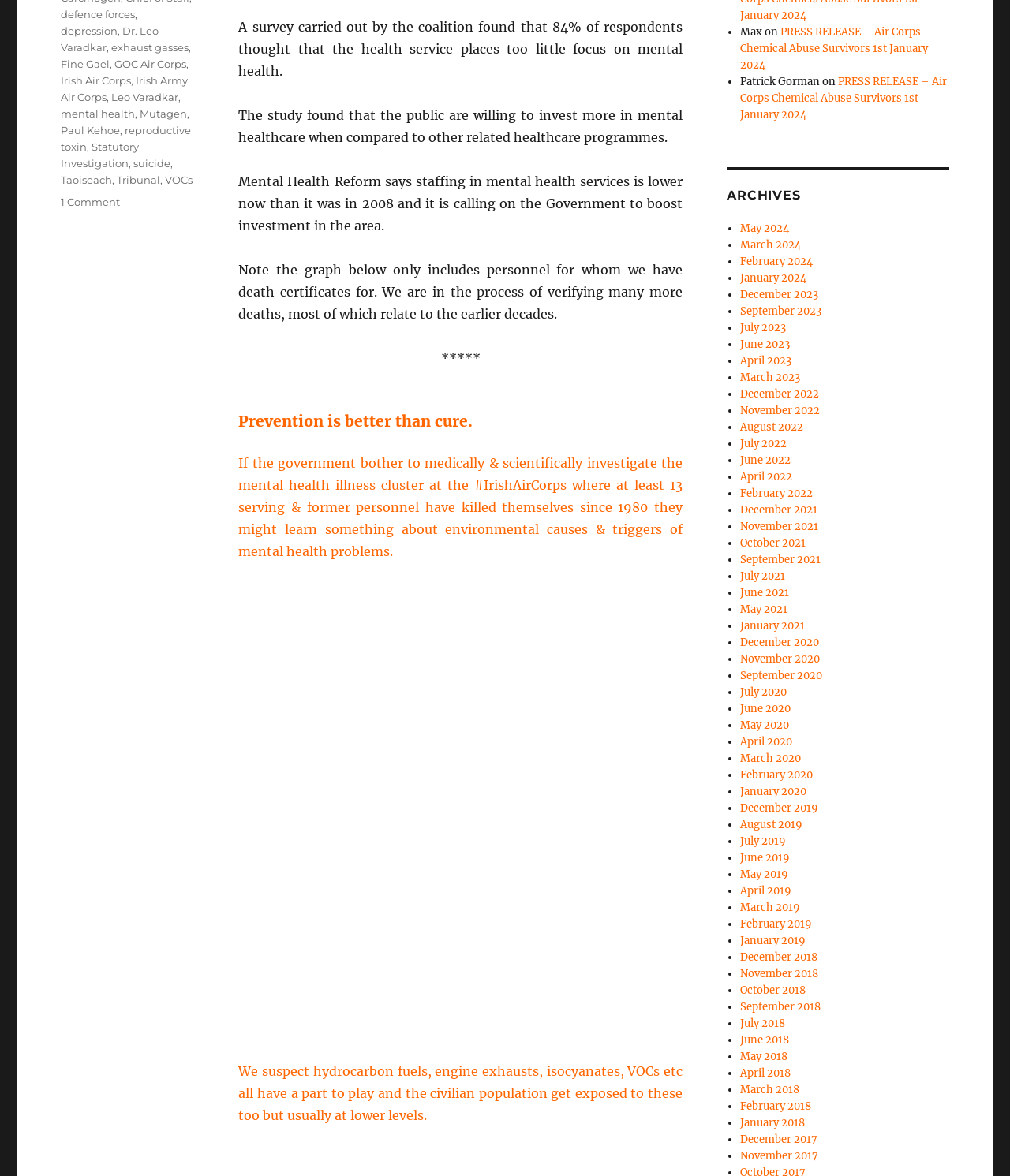Identify the bounding box coordinates of the HTML element based on this description: "depression".

[0.06, 0.021, 0.117, 0.032]